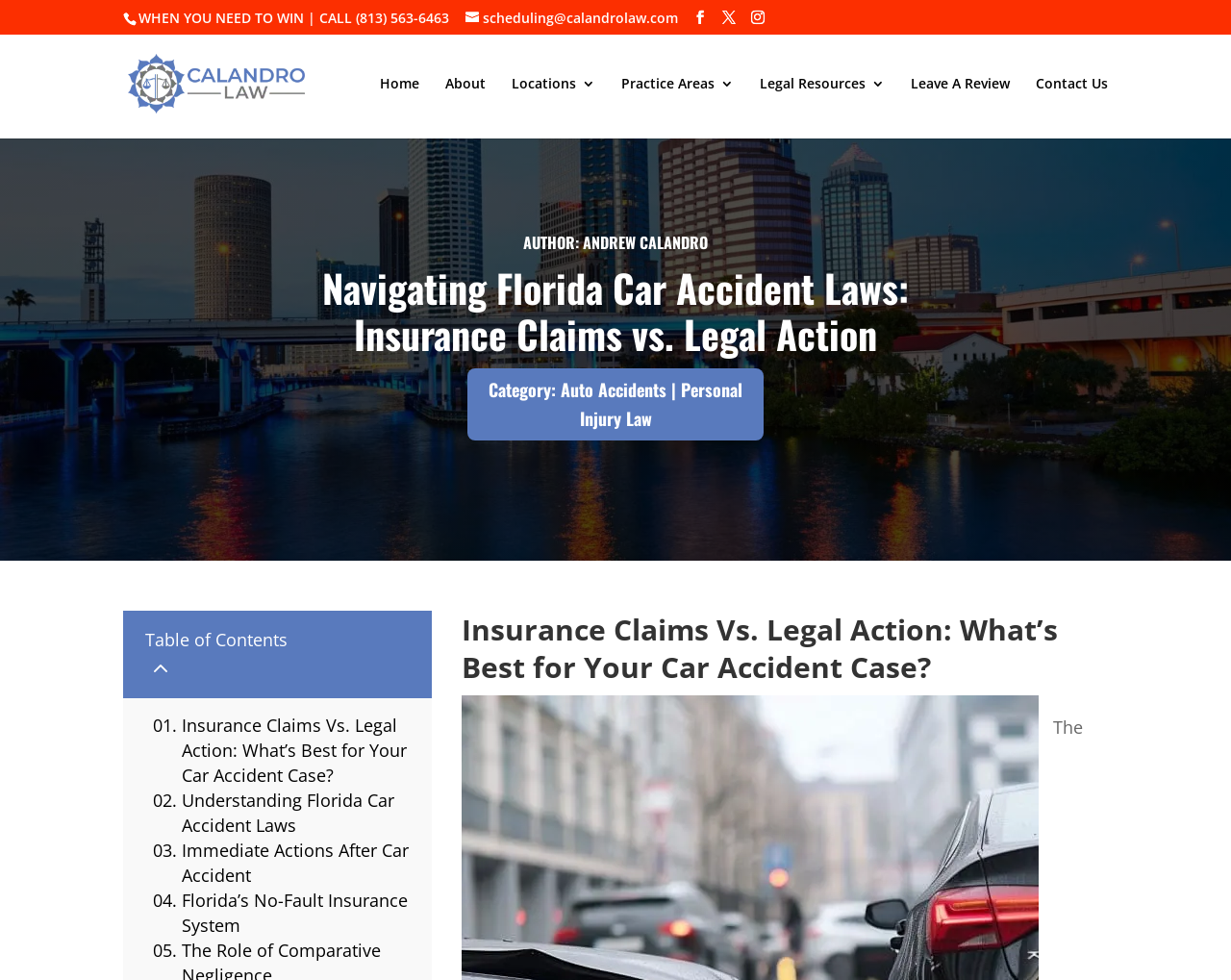Describe every aspect of the webpage comprehensively.

The webpage appears to be a law firm's website, specifically focused on navigating Florida car accident laws. At the top, there is a header section with the law firm's name, "Calandro Law", accompanied by a logo image. Below the header, there is a navigation menu with links to various pages, including "Home", "About", "Locations", "Practice Areas", "Legal Resources", "Leave A Review", and "Contact Us".

To the right of the navigation menu, there is a call-to-action section with a phone number, email address, and social media links. Below this section, there is a title "Navigating Florida Car Accident Laws: Insurance Claims vs. Legal Action" followed by the author's name, "Andrew Calandro".

The main content of the webpage is divided into sections, with a table of contents on the left side. The table of contents lists four topics: "Insurance Claims Vs. Legal Action: What’s Best for Your Car Accident Case?", "Understanding Florida Car Accident Laws", "Immediate Actions After Car Accident", and "Florida’s No-Fault Insurance System". Each topic has a corresponding link to a specific section on the webpage.

The first section, "Insurance Claims Vs. Legal Action: What’s Best for Your Car Accident Case?", is a heading that spans across the top of the main content area. Below this heading, there is a block of text that discusses the topic in detail.